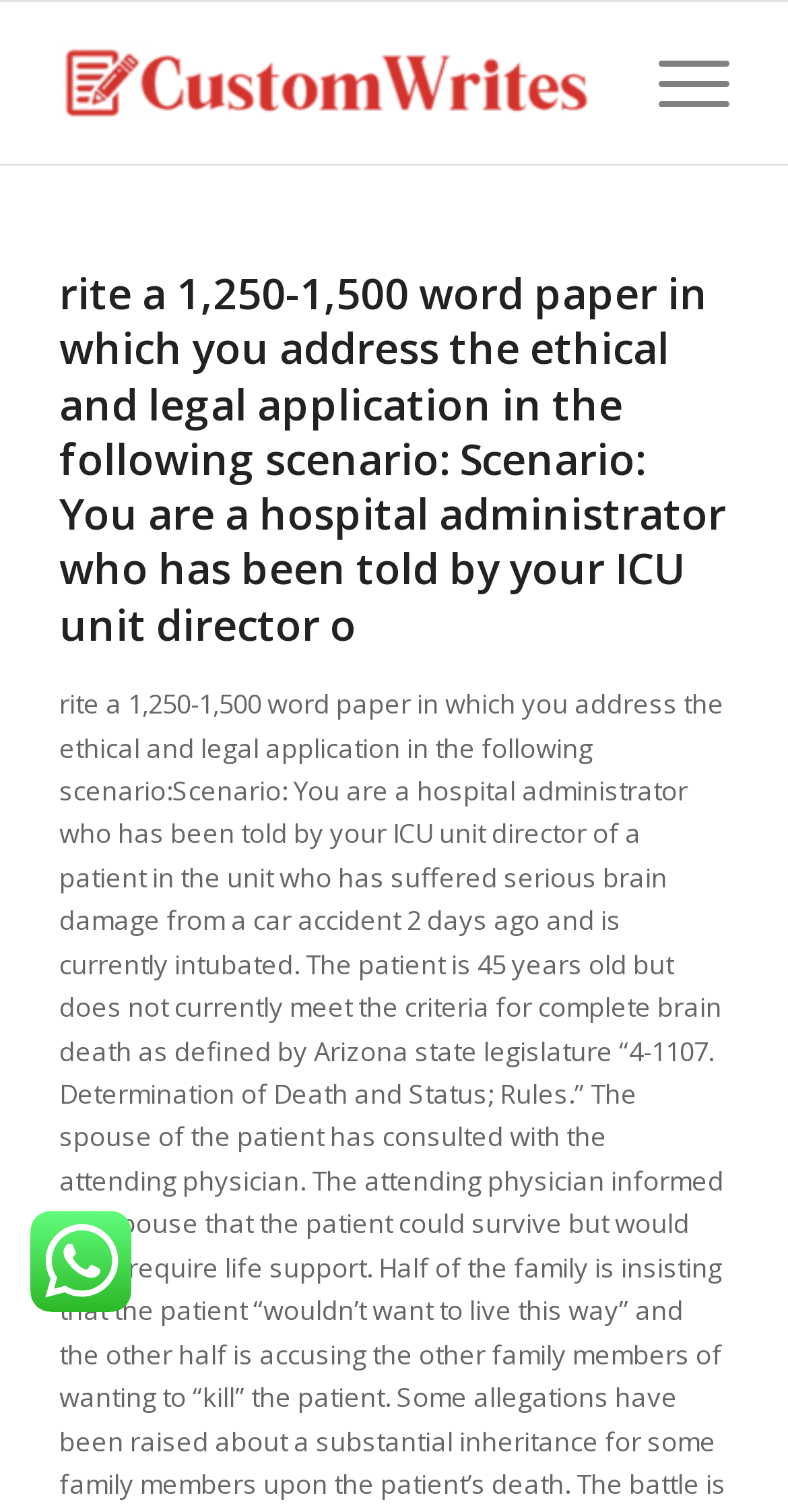Respond to the question below with a concise word or phrase:
How many links are there in the top navigation bar?

2